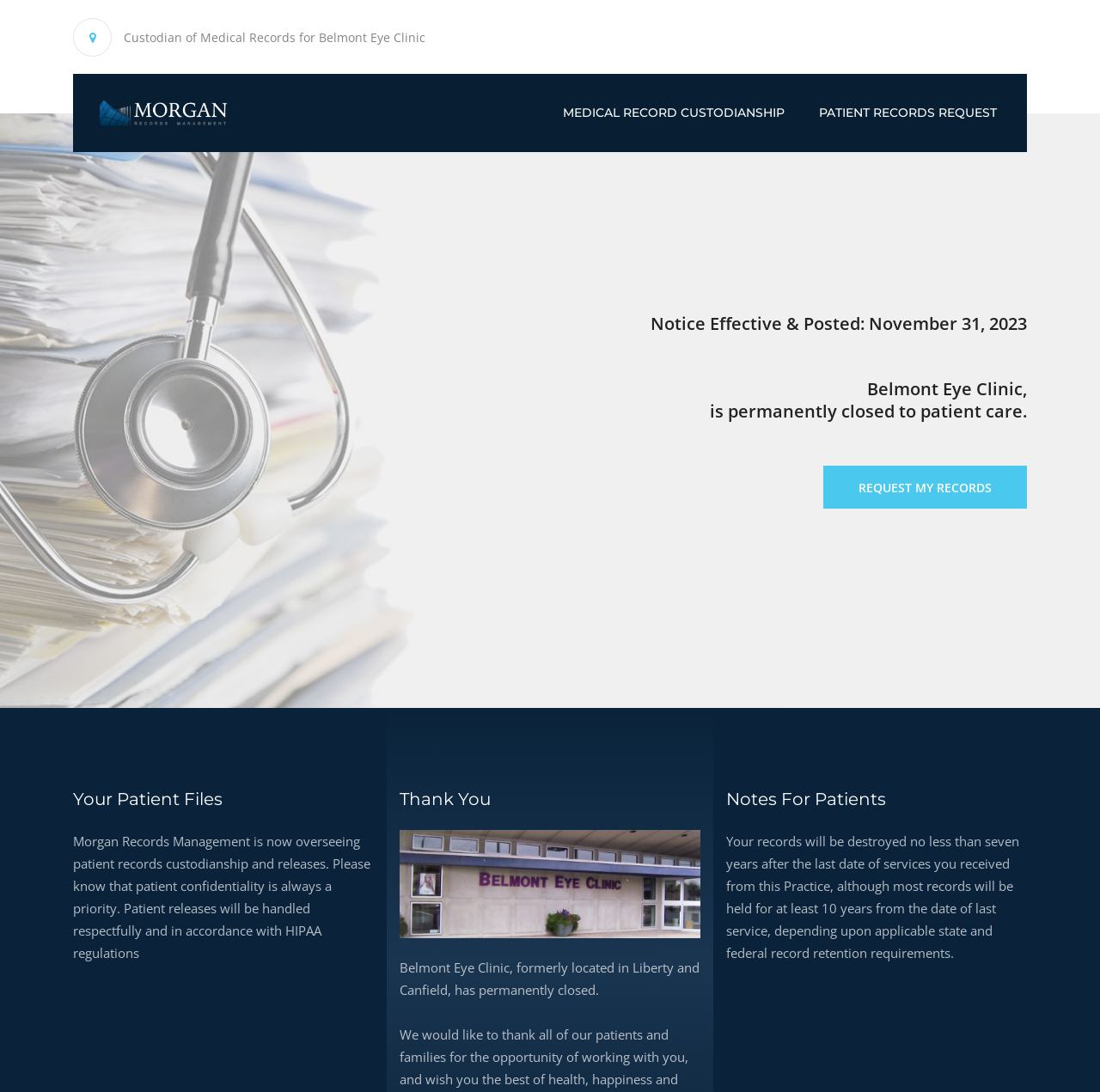Articulate a complete and detailed caption of the webpage elements.

The webpage is about Belmont Eye Clinic, which is permanently closed to patient care. At the top, there is a title "Custodian of Medical Records for Belmont Eye Clinic" followed by a link to "Morgan Records Management" with an accompanying image. 

Below this, there are three links: "MEDICAL RECORD CUSTODIANSHIP", "PATIENT RECORDS REQUEST", and "REQUEST MY RECORDS", which are aligned horizontally. 

On the right side of the page, there is a notice section with three lines of text: "Notice Effective & Posted: November 31, 2023", "Belmont Eye Clinic,", and "is permanently closed to patient care." 

Further down, there are three sections with headings: "Your Patient Files", "Thank You", and "Notes For Patients". 

In the "Your Patient Files" section, there is a paragraph of text explaining that Morgan Records Management is now overseeing patient records custodianship and releases, and that patient confidentiality is always a priority. 

In the "Thank You" section, there is an image of Belmont Eye Clinic, and a sentence stating that the clinic has permanently closed. 

In the "Notes For Patients" section, there is a paragraph of text explaining the record retention policy, stating that records will be destroyed no less than seven years after the last date of services received from the practice.